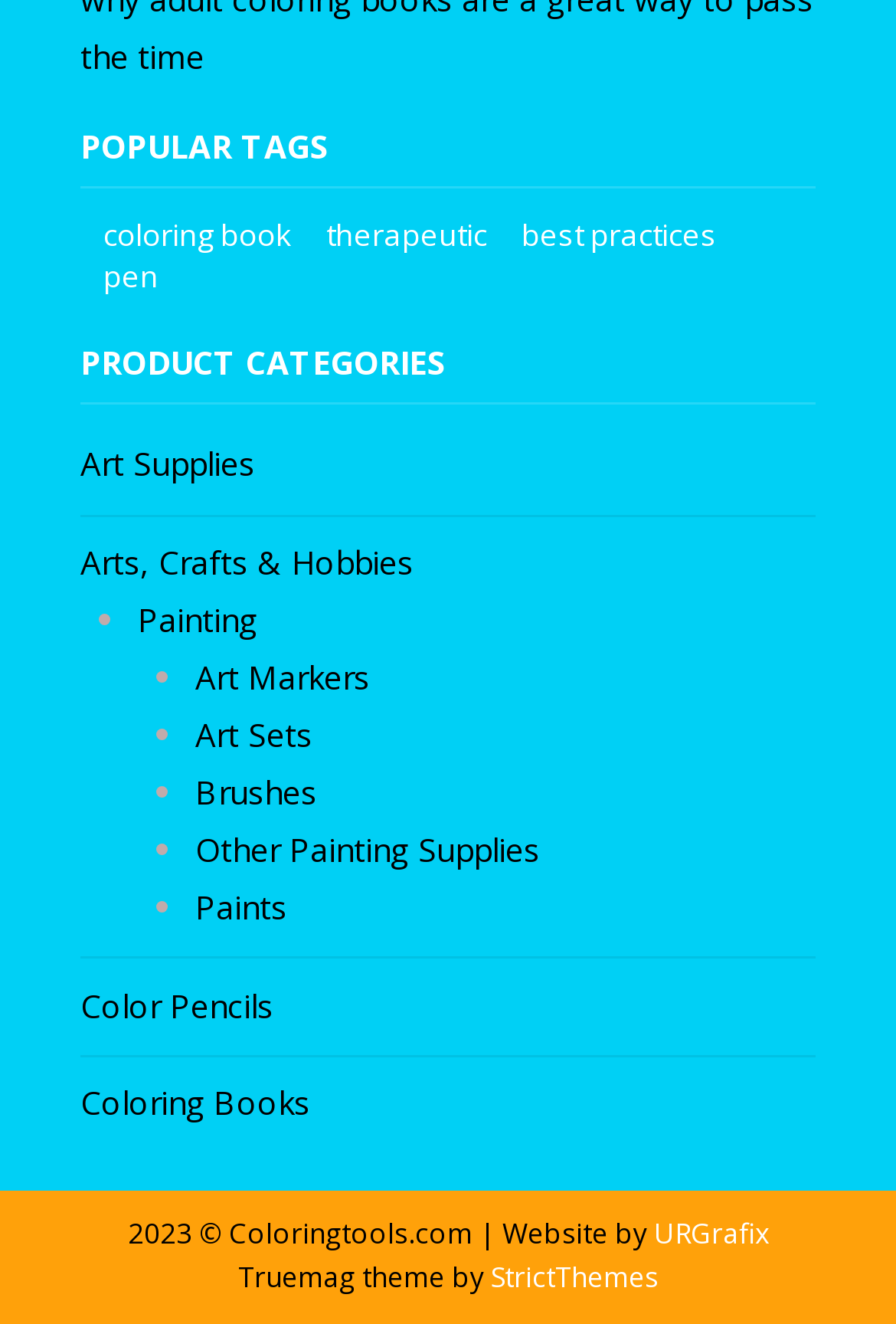Determine the bounding box coordinates of the area to click in order to meet this instruction: "View 'Art Supplies' products".

[0.09, 0.334, 0.285, 0.367]